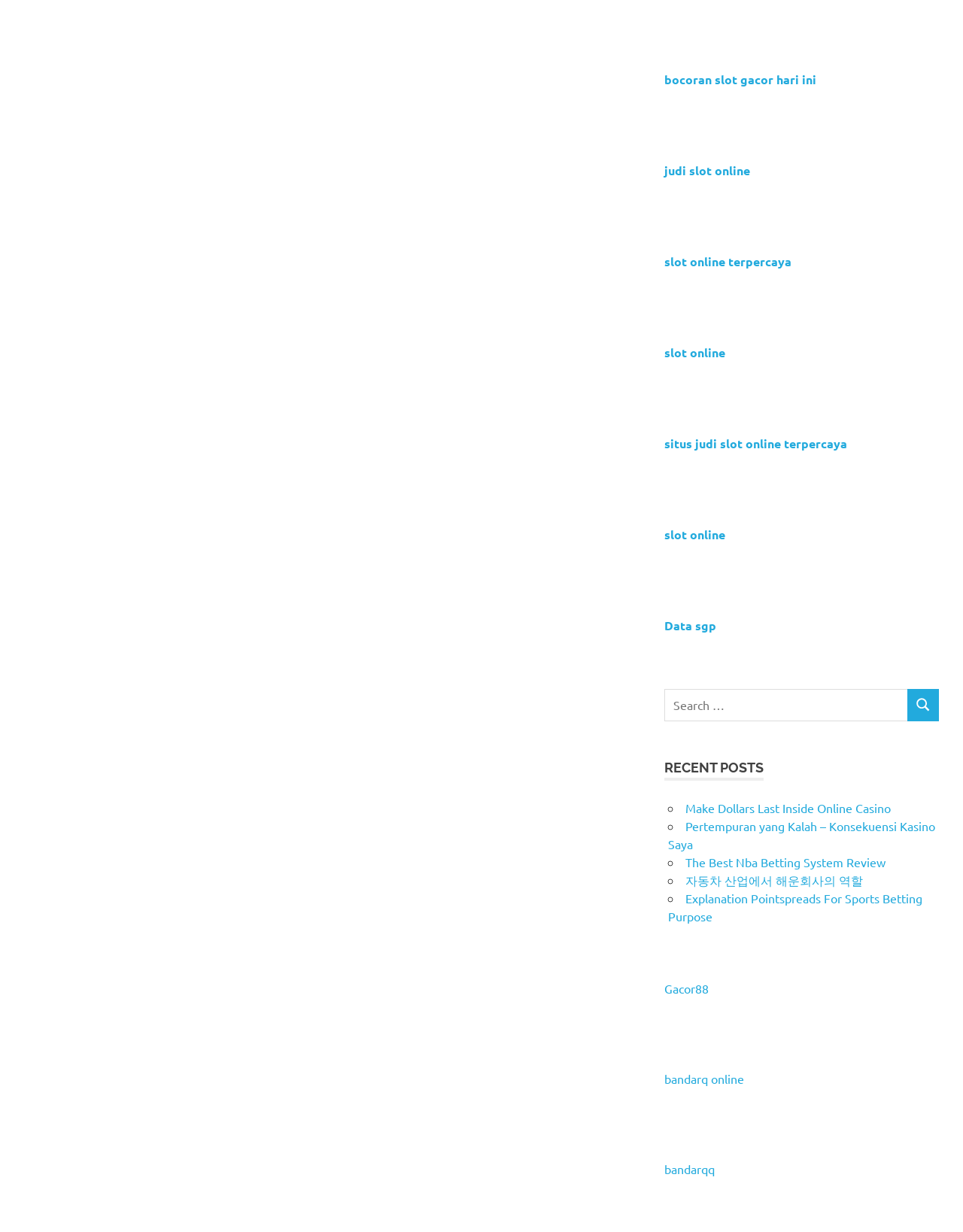Provide a short, one-word or phrase answer to the question below:
What is the purpose of the search box?

Search for posts